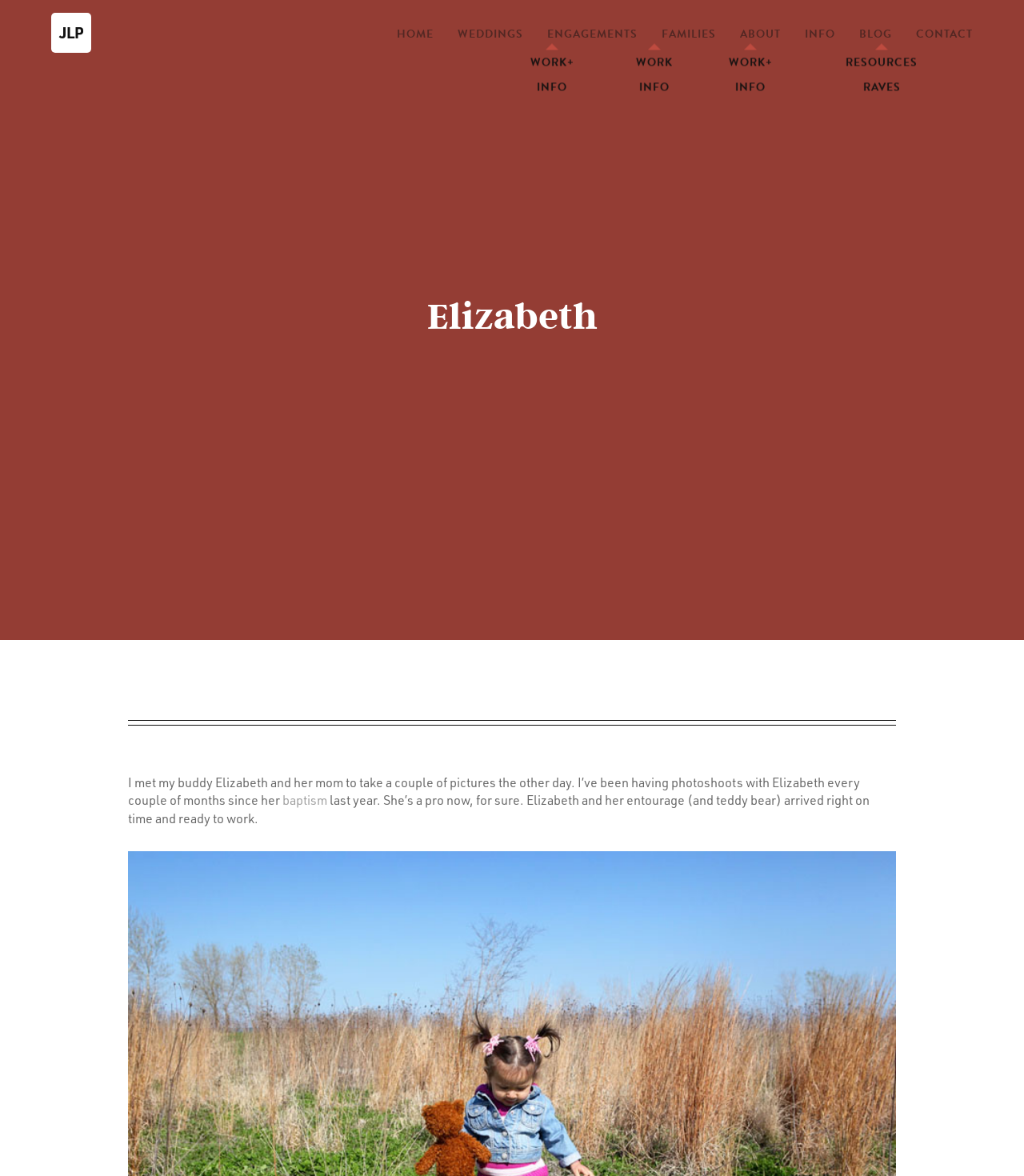How many links are there in the top navigation bar?
Using the image, provide a concise answer in one word or a short phrase.

9